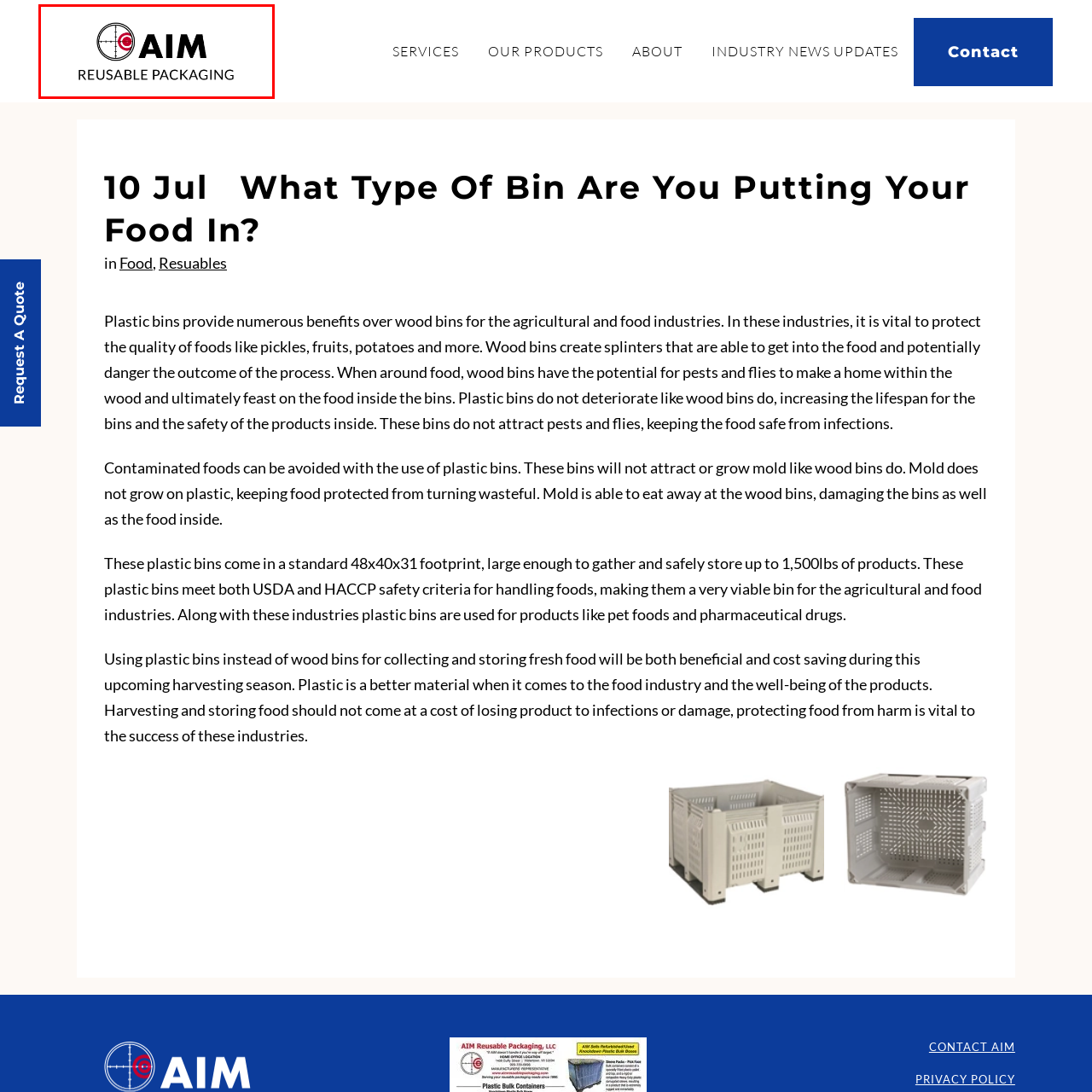Write a thorough description of the contents of the image marked by the red outline.

The image features the logo of AIM Reusable Packaging, prominently displaying the word "AIM" in bold letters. Accompanying "AIM" is a design element resembling a red target symbol, which is integrated into a broader graphic that includes circular lines and marking points, suggesting precision and focus. Below "AIM," the phrase "REUSABLE PACKAGING" is presented in a clean, modern font, emphasizing the company's commitment to sustainable packaging solutions. This logo encapsulates the brand's identity and mission in the eco-friendly packaging industry, reflecting a combination of innovation and practicality for food and agricultural sectors.